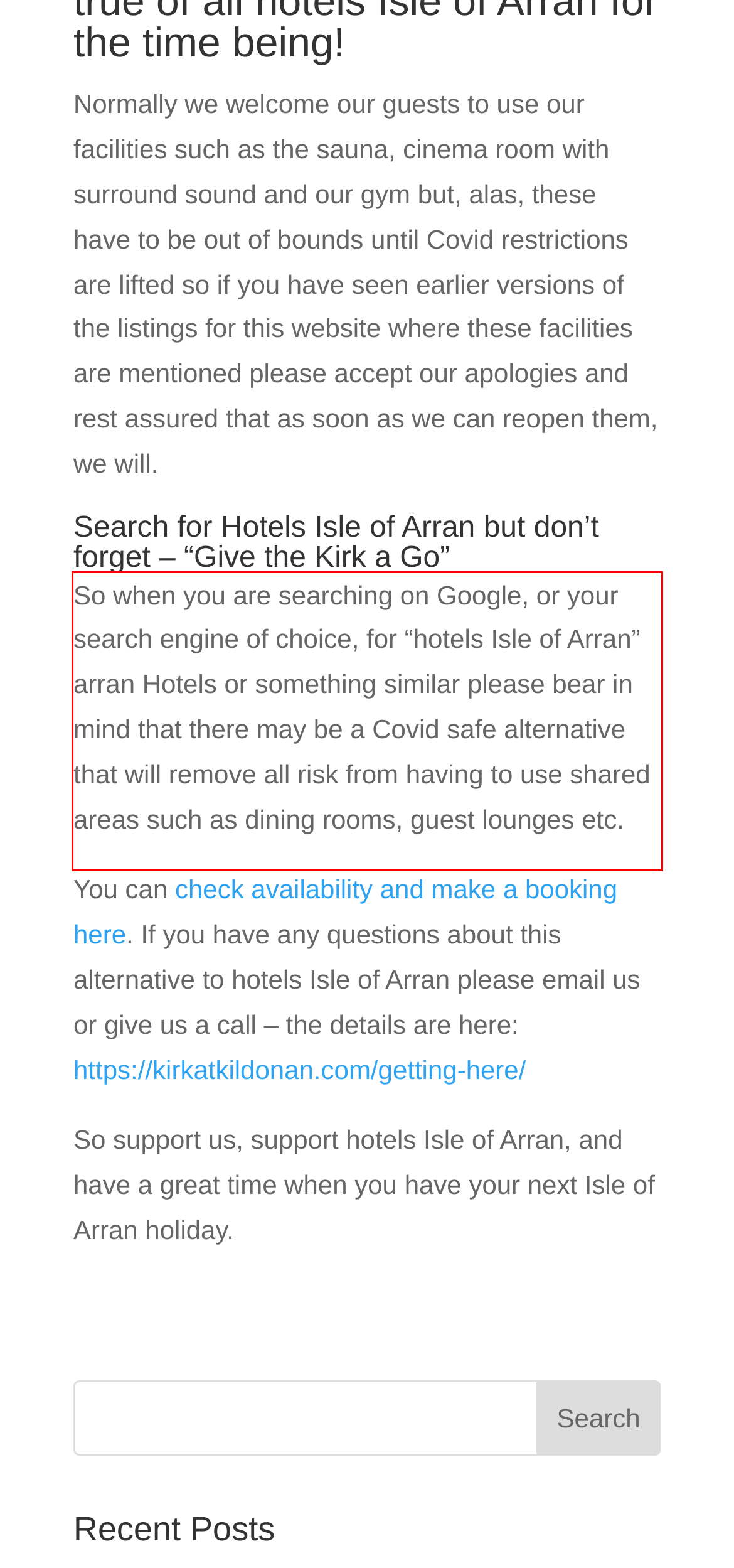Perform OCR on the text inside the red-bordered box in the provided screenshot and output the content.

So when you are searching on Google, or your search engine of choice, for “hotels Isle of Arran” arran Hotels or something similar please bear in mind that there may be a Covid safe alternative that will remove all risk from having to use shared areas such as dining rooms, guest lounges etc.